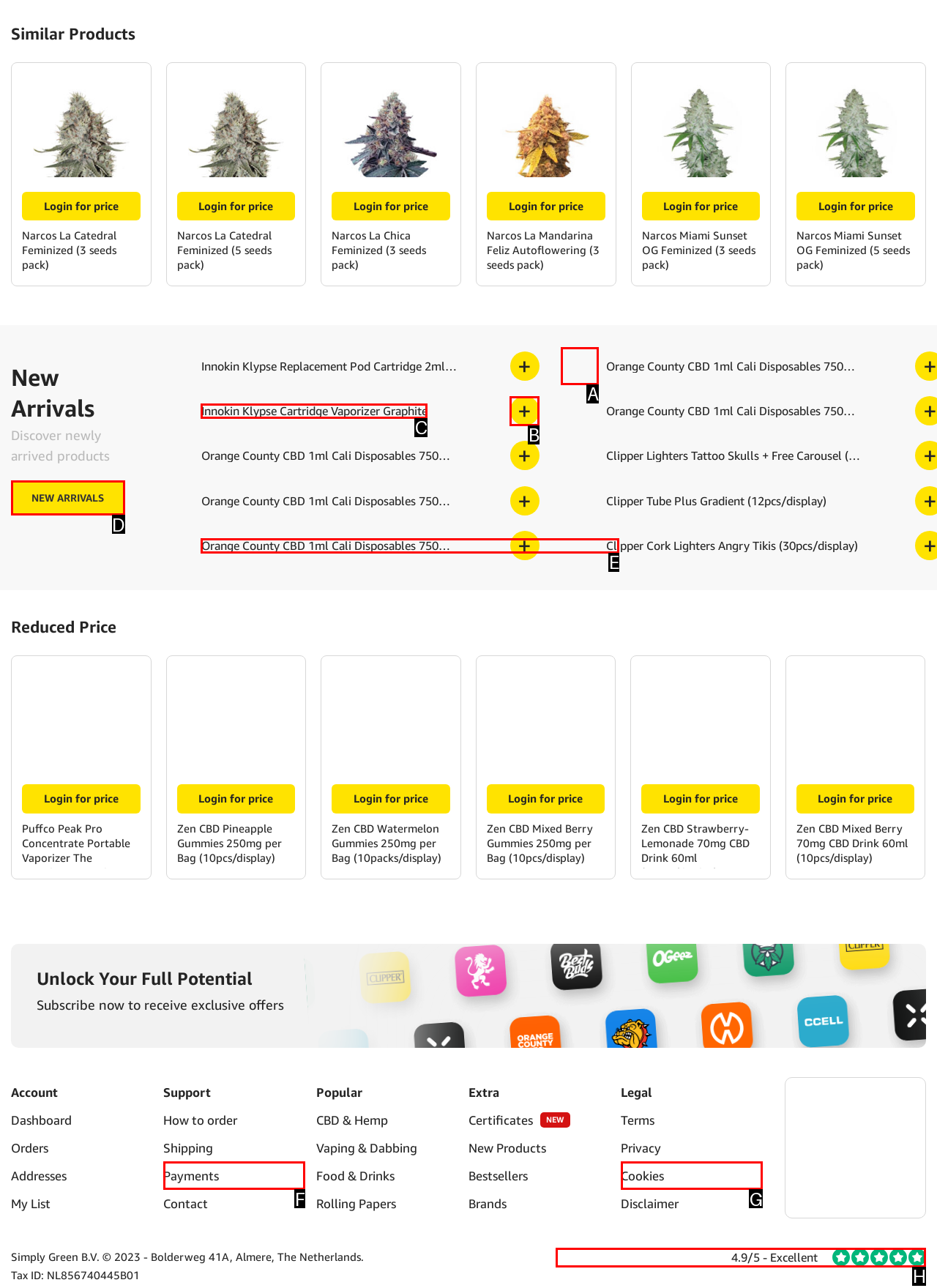Out of the given choices, which letter corresponds to the UI element required to Browse the New Arrivals section? Answer with the letter.

D